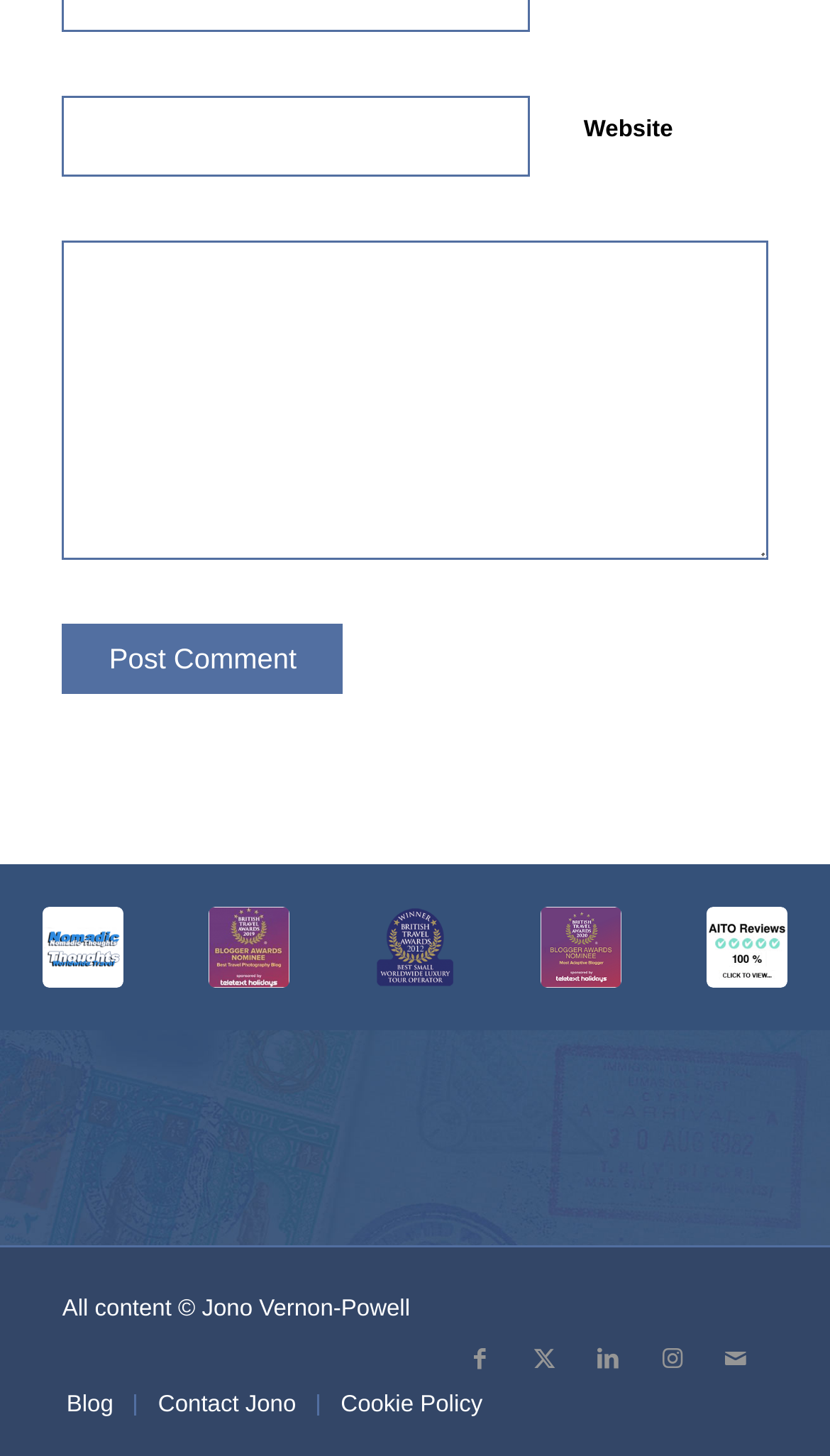How many textboxes are on the page?
Based on the visual content, answer with a single word or a brief phrase.

2